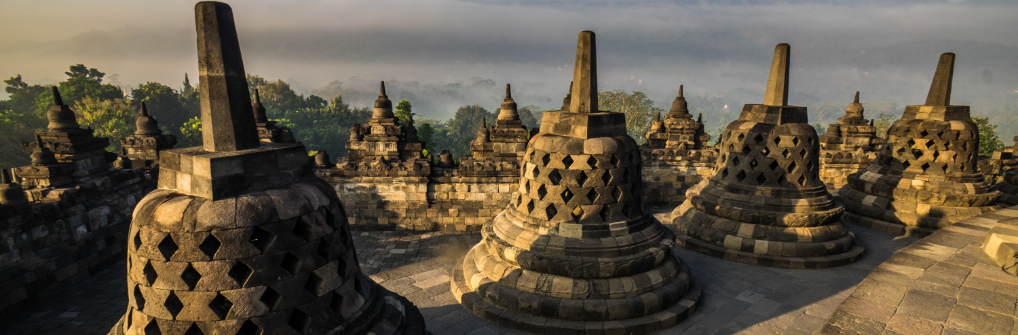Generate an in-depth description of the image you see.

The image showcases the remarkable and intricate stupa structures of Borobudur, a UNESCO World Heritage site located in Central Java, Indonesia. Captured in the early morning light, the photograph highlights the unique architecture featuring numerous bell-shaped stupas, each adorned with elaborate patterns and representing Buddhist teachings. The misty backdrop adds an ethereal quality to the scene, enhancing the serene and spiritual ambiance of this ancient temple complex. Borobudur is not only a significant cultural landmark but also serves as a popular destination for travelers seeking to experience its historical and religious significance.